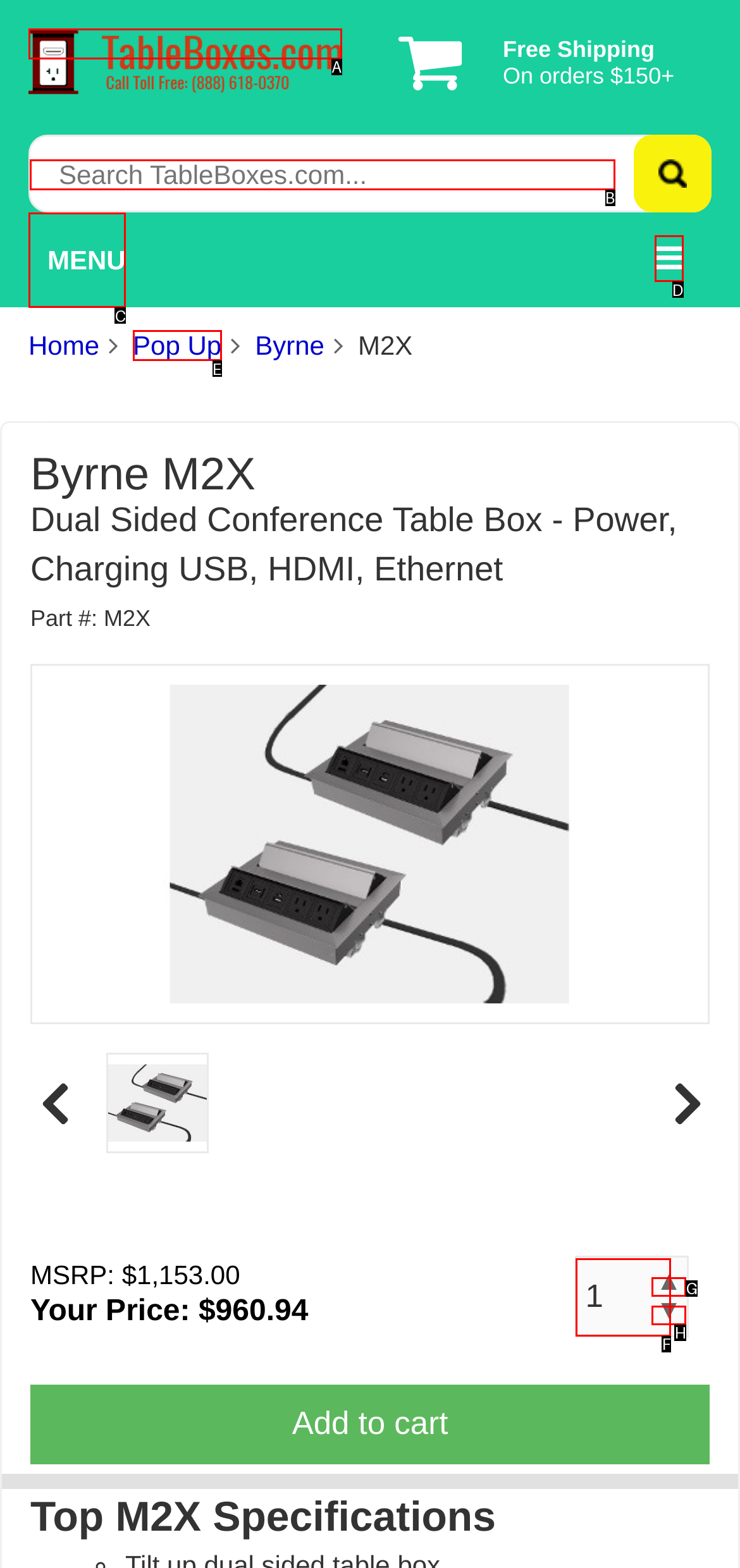Determine which HTML element to click for this task: Search for products Provide the letter of the selected choice.

B